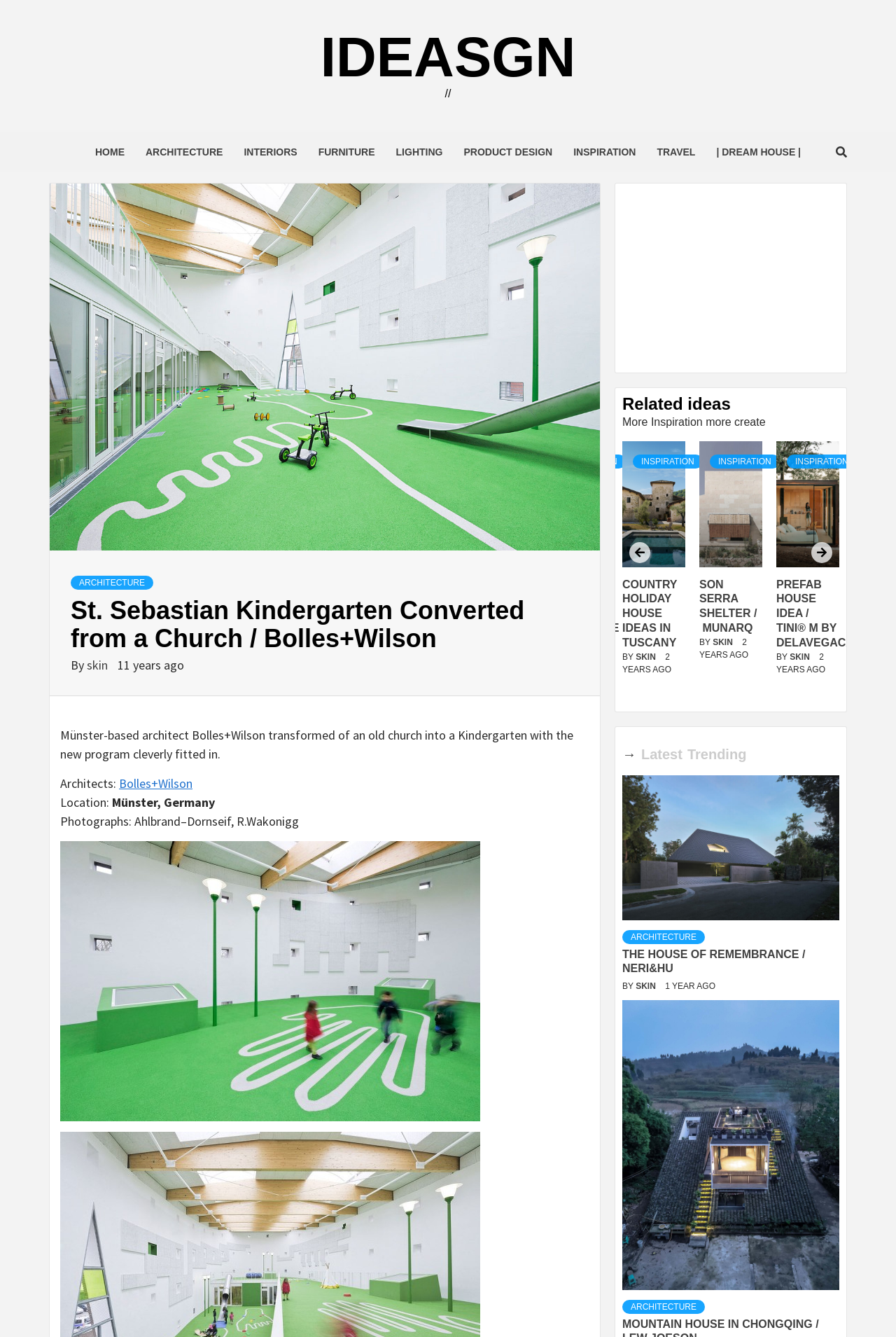Who are the architects of the kindergarten?
Using the image as a reference, answer the question with a short word or phrase.

Bolles+Wilson